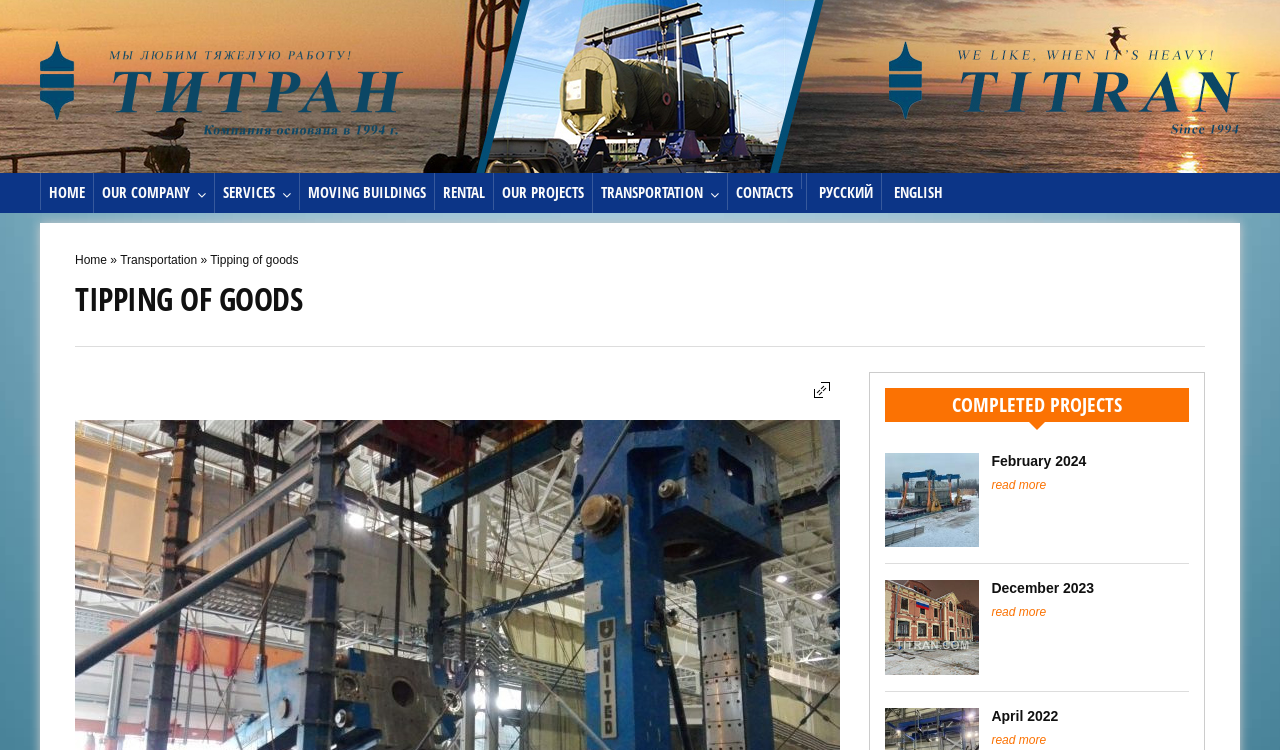Given the description: "alt="April 2022"", determine the bounding box coordinates of the UI element. The coordinates should be formatted as four float numbers between 0 and 1, [left, top, right, bottom].

[0.691, 0.943, 0.765, 0.965]